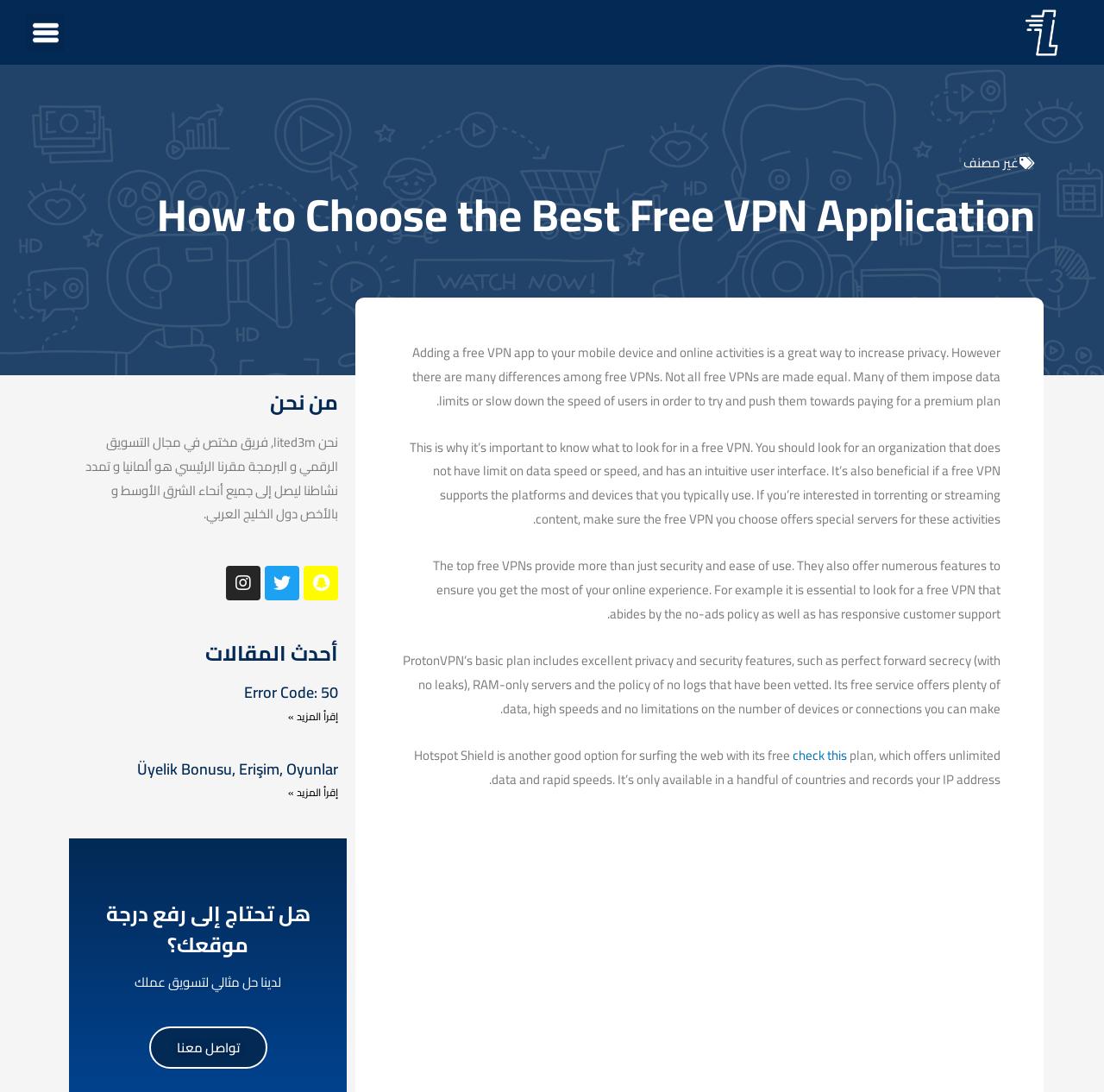What is a benefit of ProtonVPN's basic plan?
Based on the screenshot, provide a one-word or short-phrase response.

Excellent privacy and security